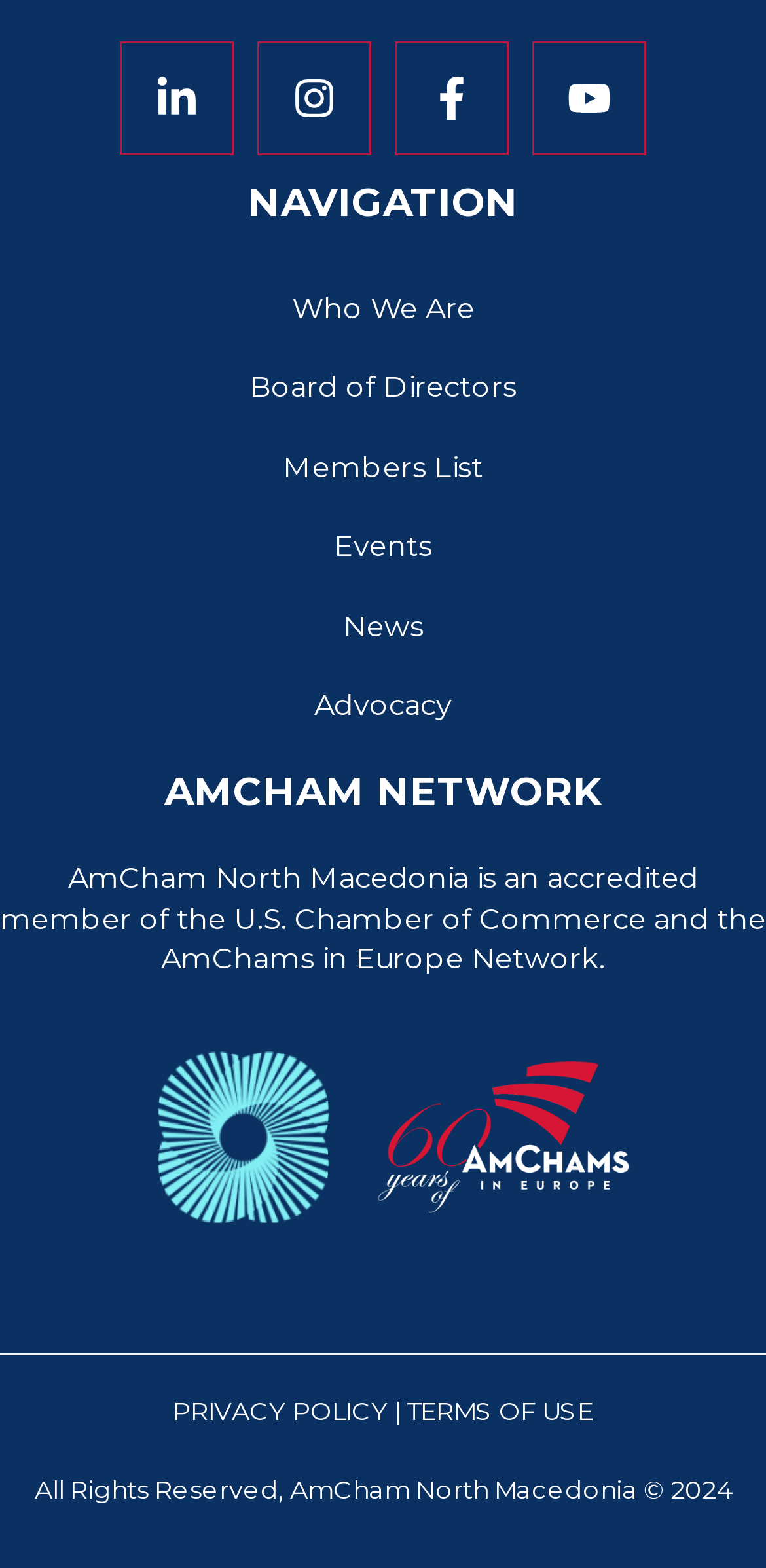Please find the bounding box coordinates of the section that needs to be clicked to achieve this instruction: "Visit Stockton University".

None